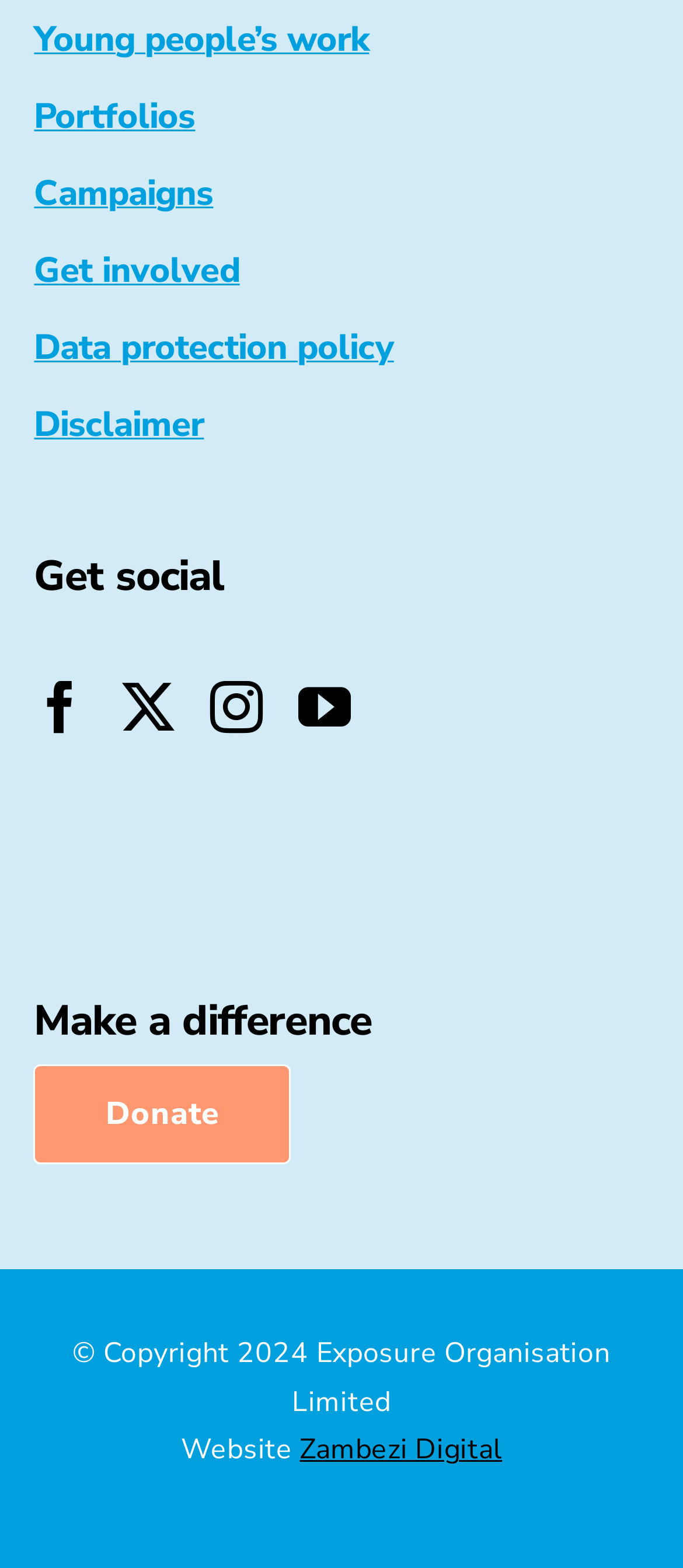Give a short answer to this question using one word or a phrase:
How many social media links are available?

4